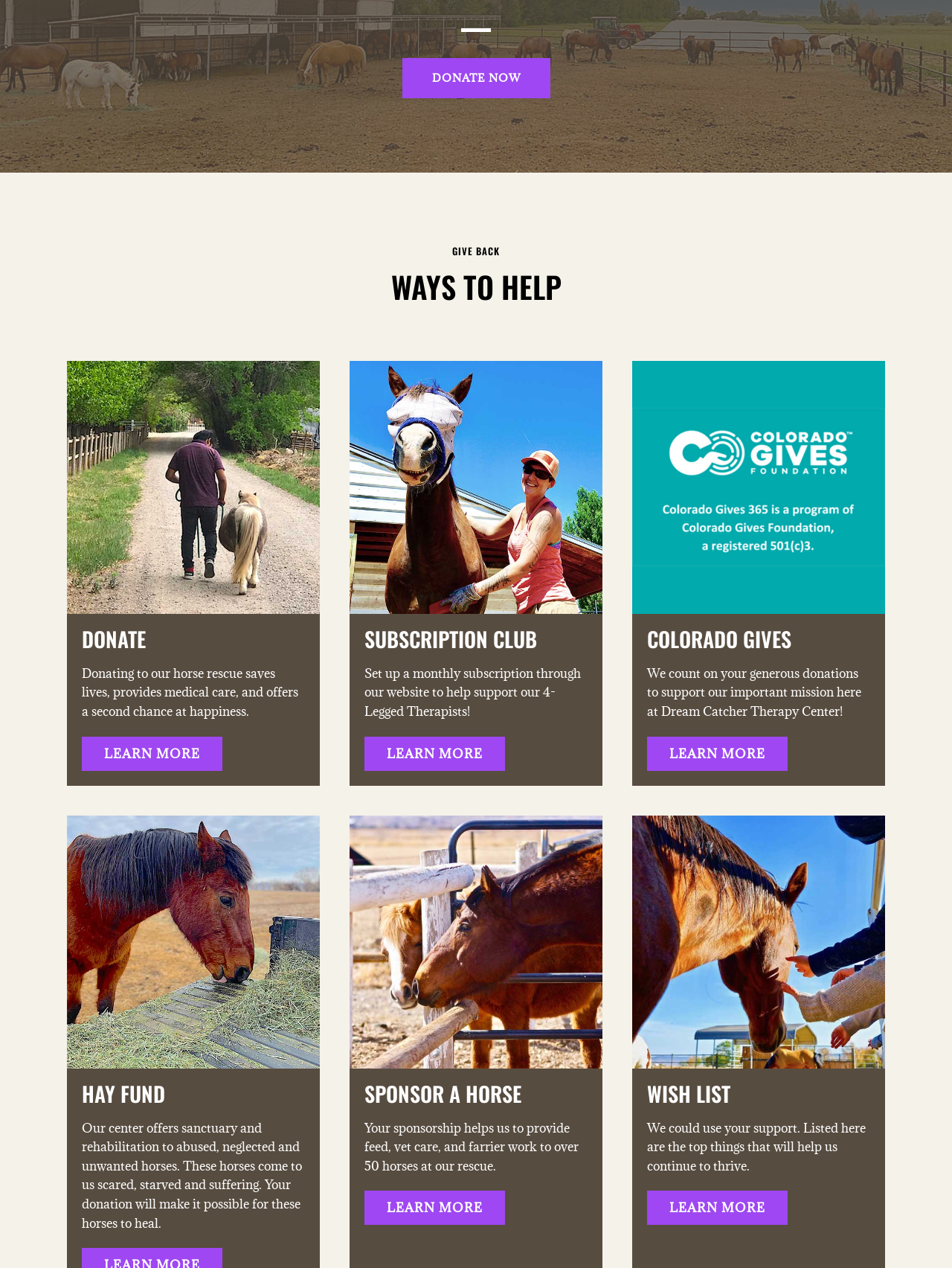Analyze the image and deliver a detailed answer to the question: What is the 'HAY FUND' used for?

According to the static text associated with the 'HAY FUND' heading, the fund is used to help horses that come to the center scared, starved, and suffering, and the donation will make it possible for these horses to heal.